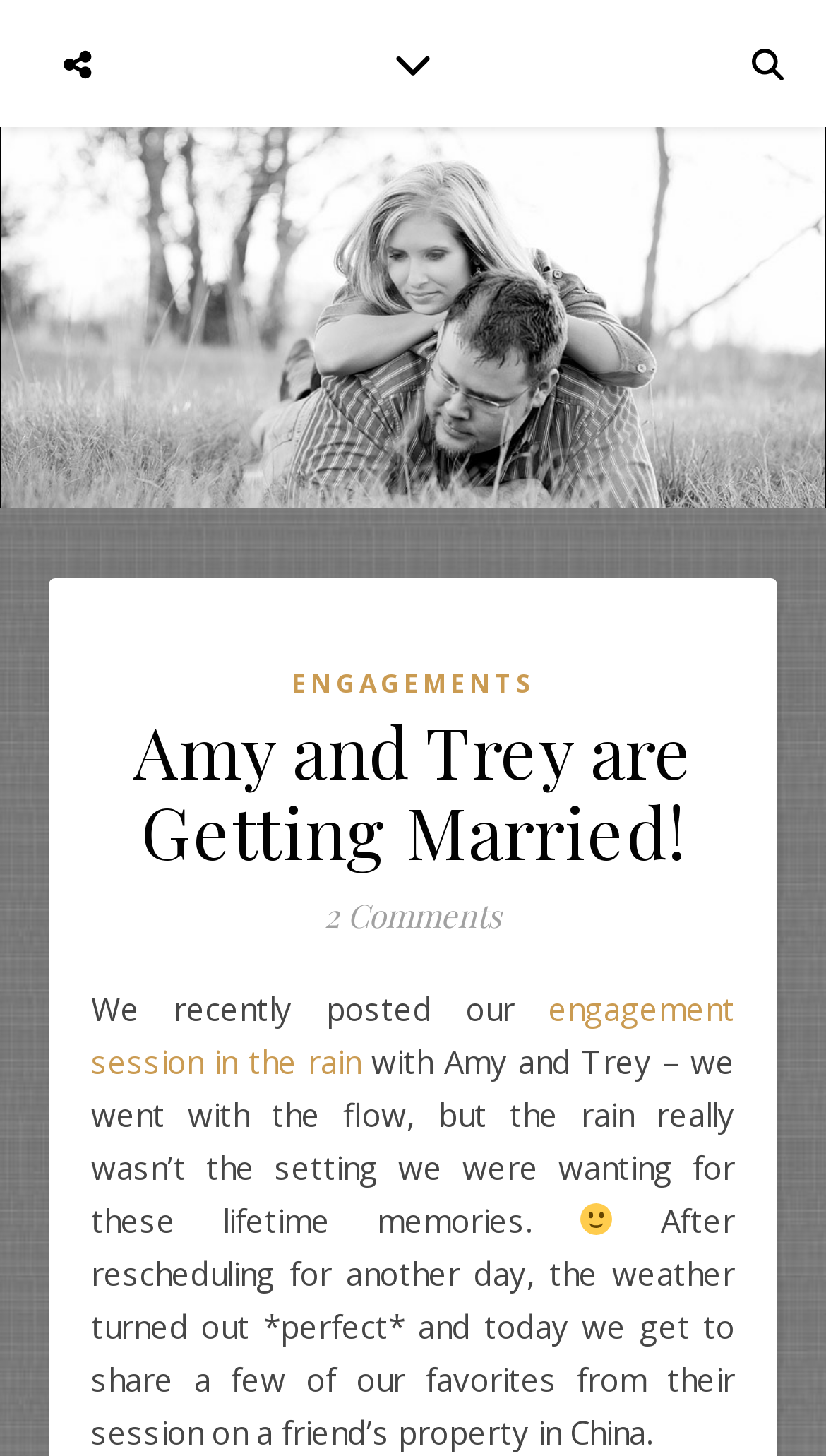Use a single word or phrase to answer the question:
What is the expression on the face in the image?

Smile